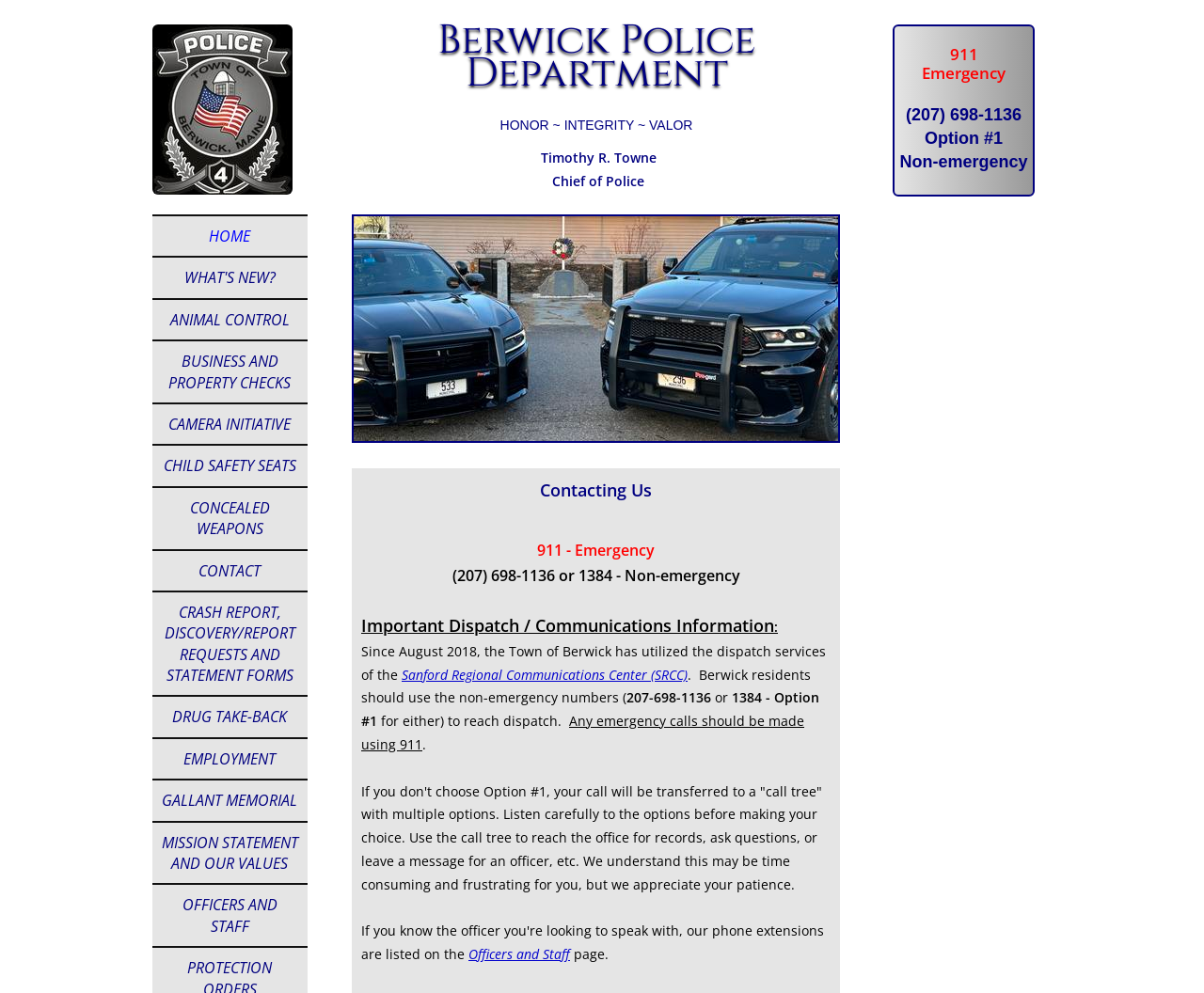From the element description Home, predict the bounding box coordinates of the UI element. The coordinates must be specified in the format (top-left x, top-left y, bottom-right x, bottom-right y) and should be within the 0 to 1 range.

[0.126, 0.216, 0.255, 0.258]